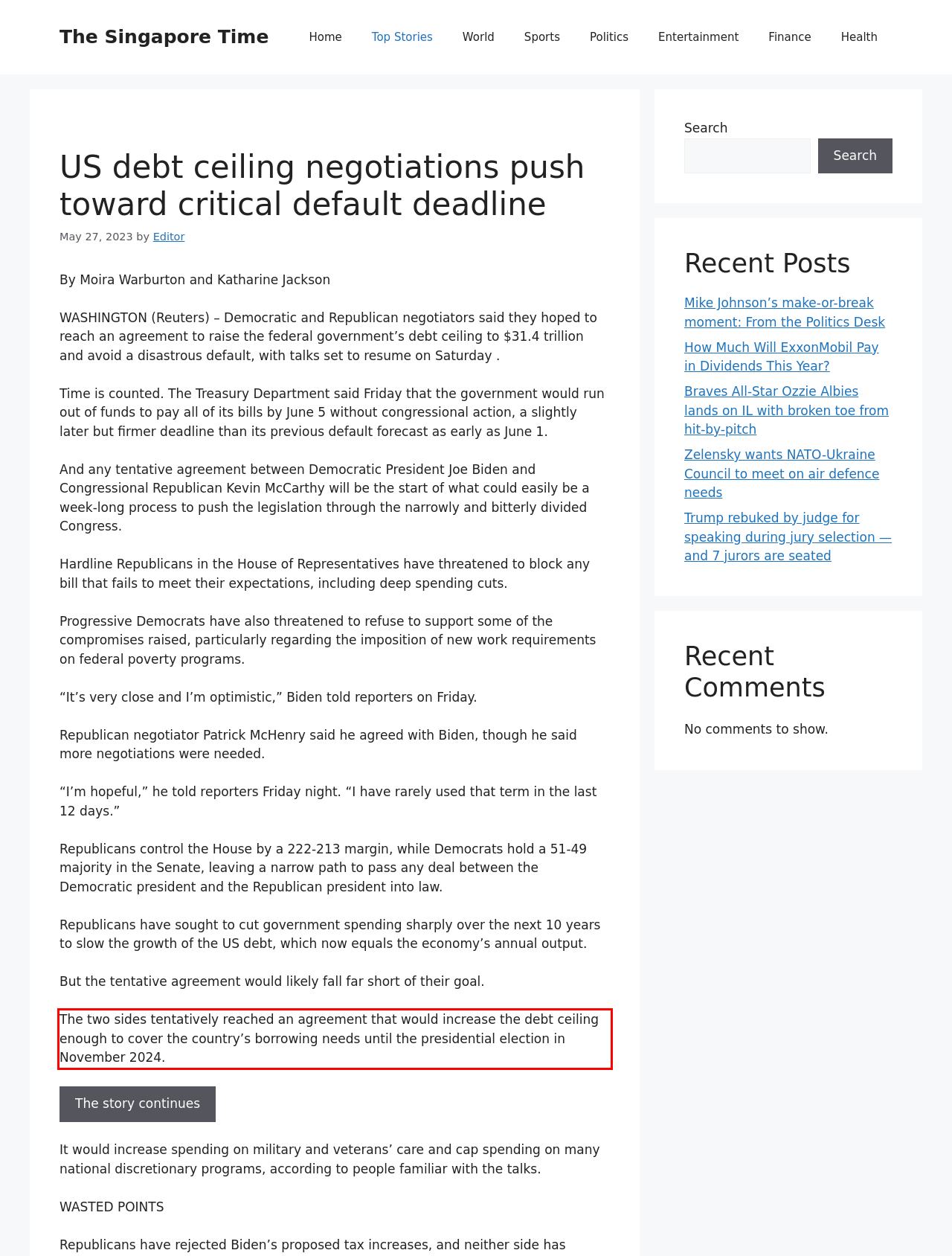View the screenshot of the webpage and identify the UI element surrounded by a red bounding box. Extract the text contained within this red bounding box.

The two sides tentatively reached an agreement that would increase the debt ceiling enough to cover the country’s borrowing needs until the presidential election in November 2024.